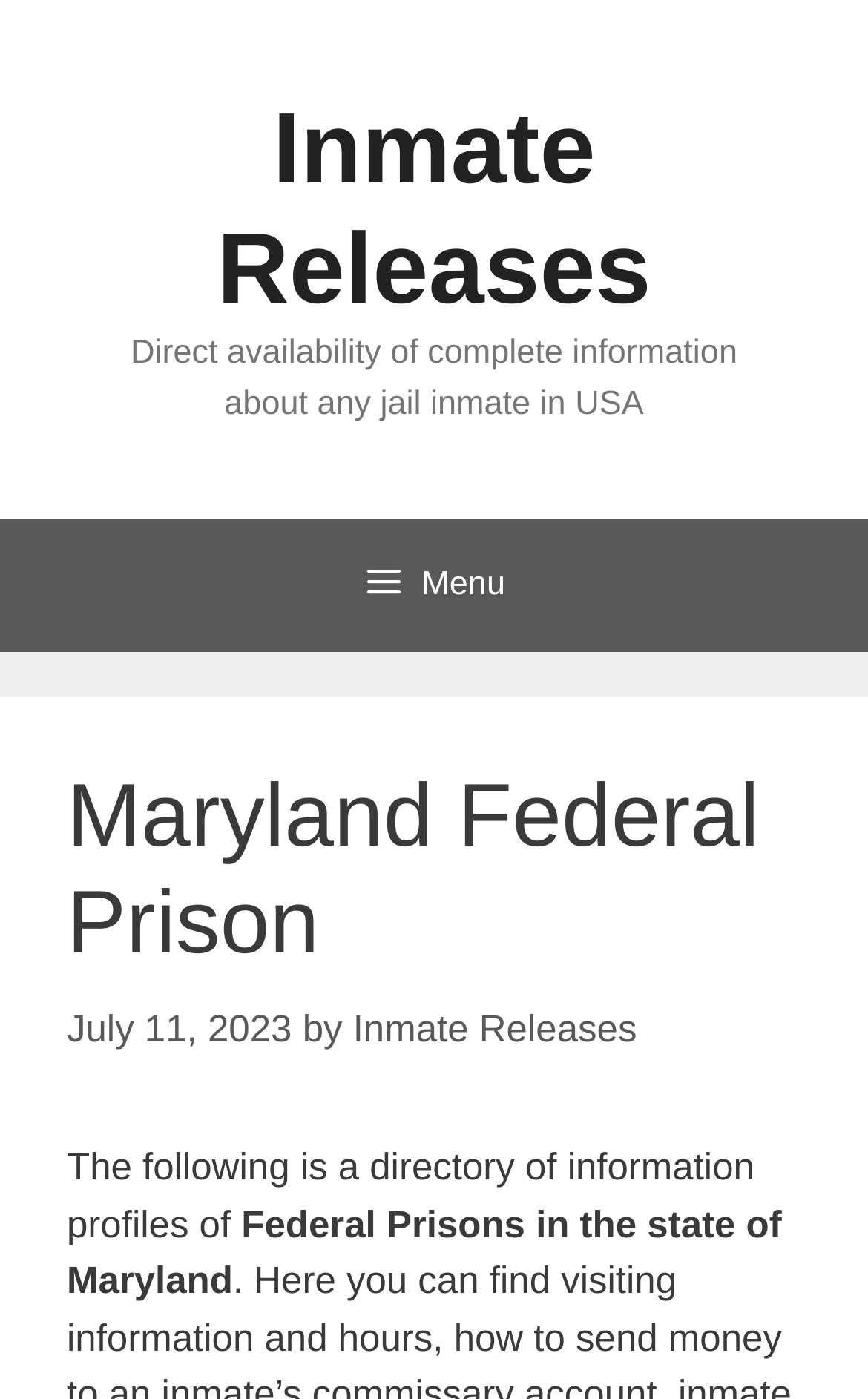Please provide a short answer using a single word or phrase for the question:
What can be searched on this webpage?

Inmates